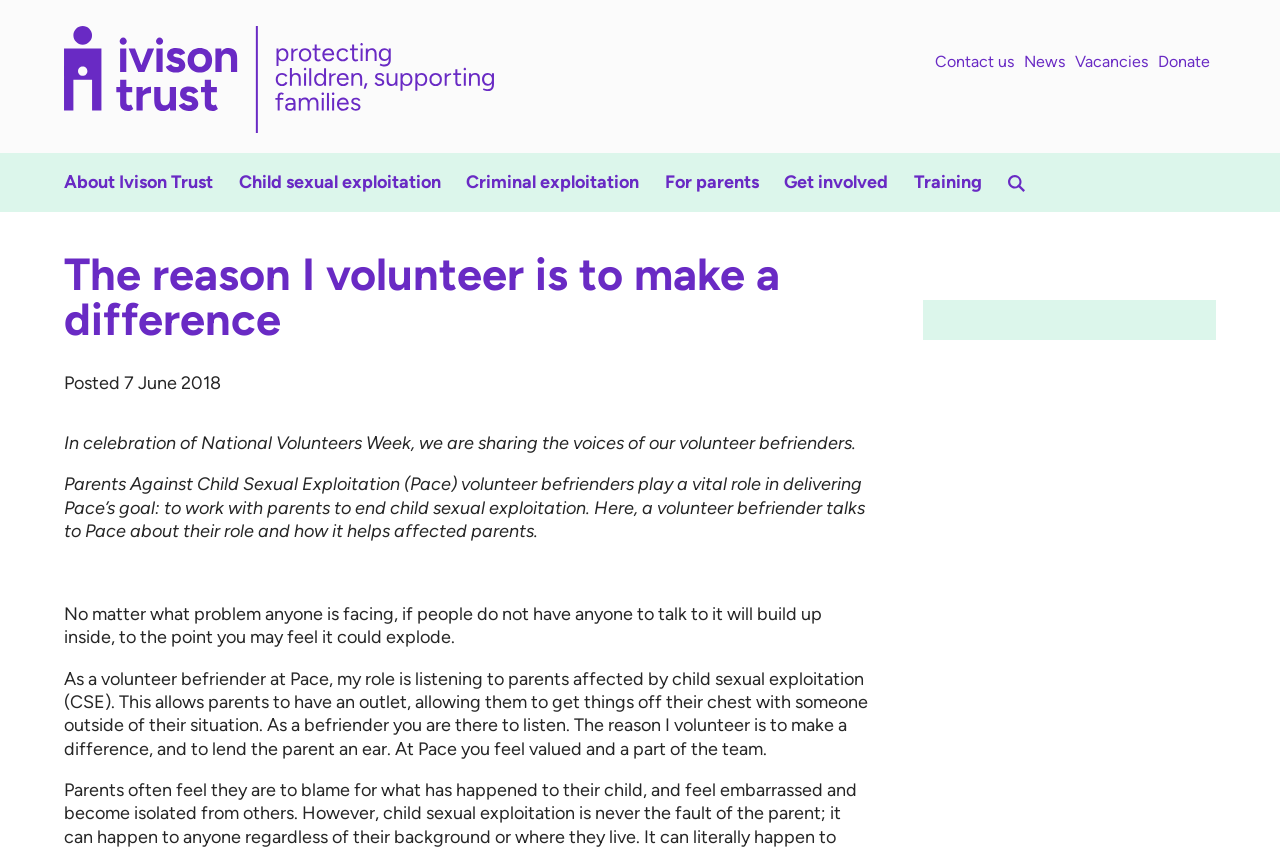What is the date of the post?
Your answer should be a single word or phrase derived from the screenshot.

7 June 2018